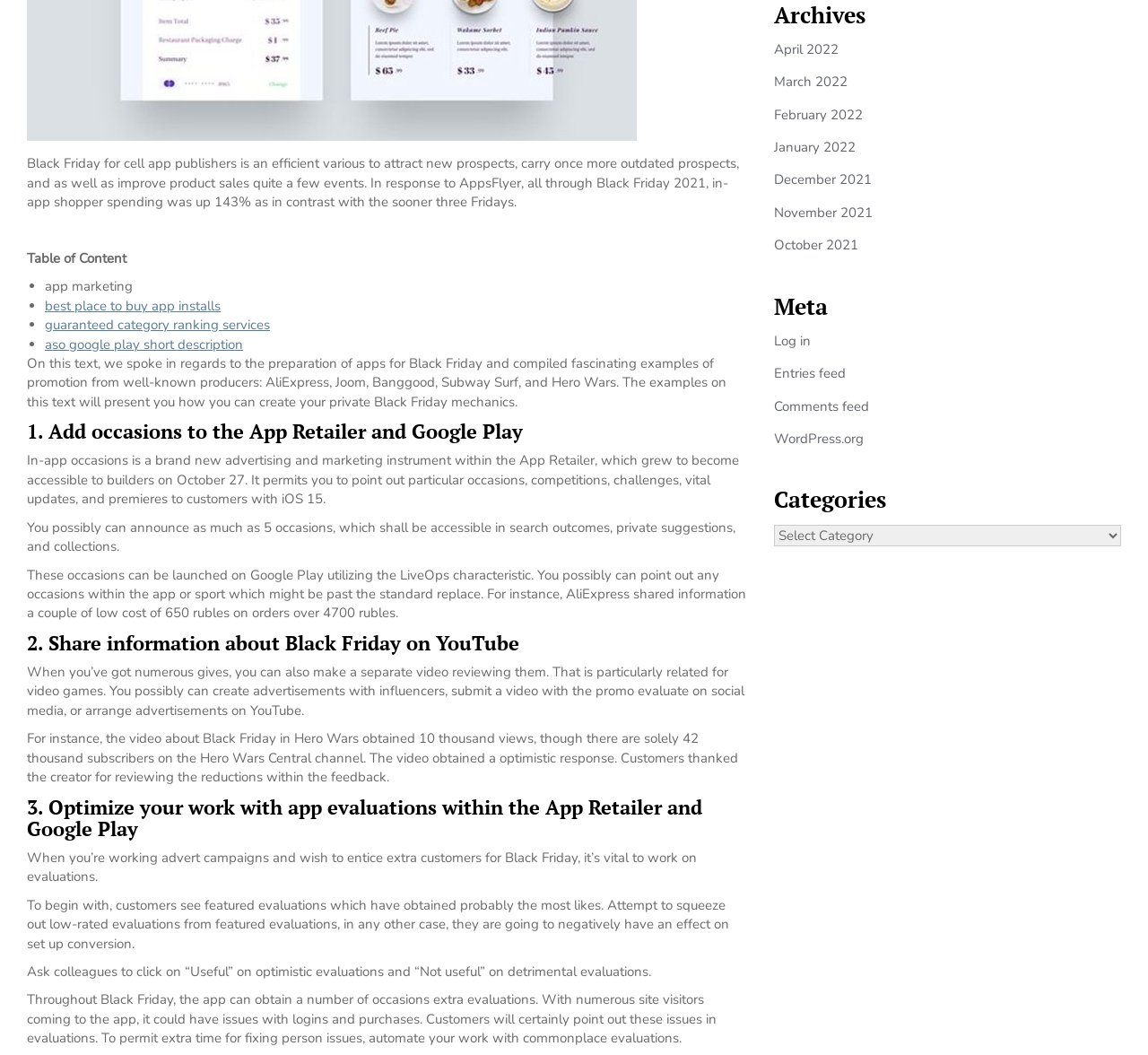Given the element description October 2021, predict the bounding box coordinates for the UI element in the webpage screenshot. The format should be (top-left x, top-left y, bottom-right x, bottom-right y), and the values should be between 0 and 1.

[0.674, 0.224, 0.748, 0.241]